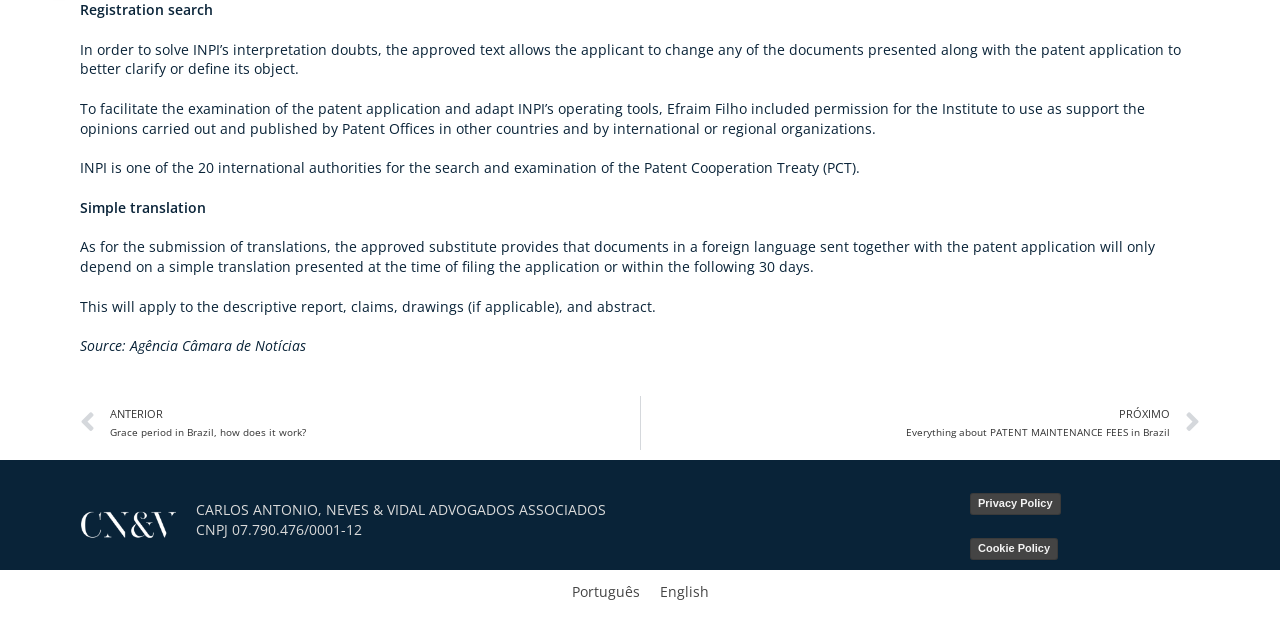Bounding box coordinates are specified in the format (top-left x, top-left y, bottom-right x, bottom-right y). All values are floating point numbers bounded between 0 and 1. Please provide the bounding box coordinate of the region this sentence describes: Português

[0.439, 0.901, 0.507, 0.942]